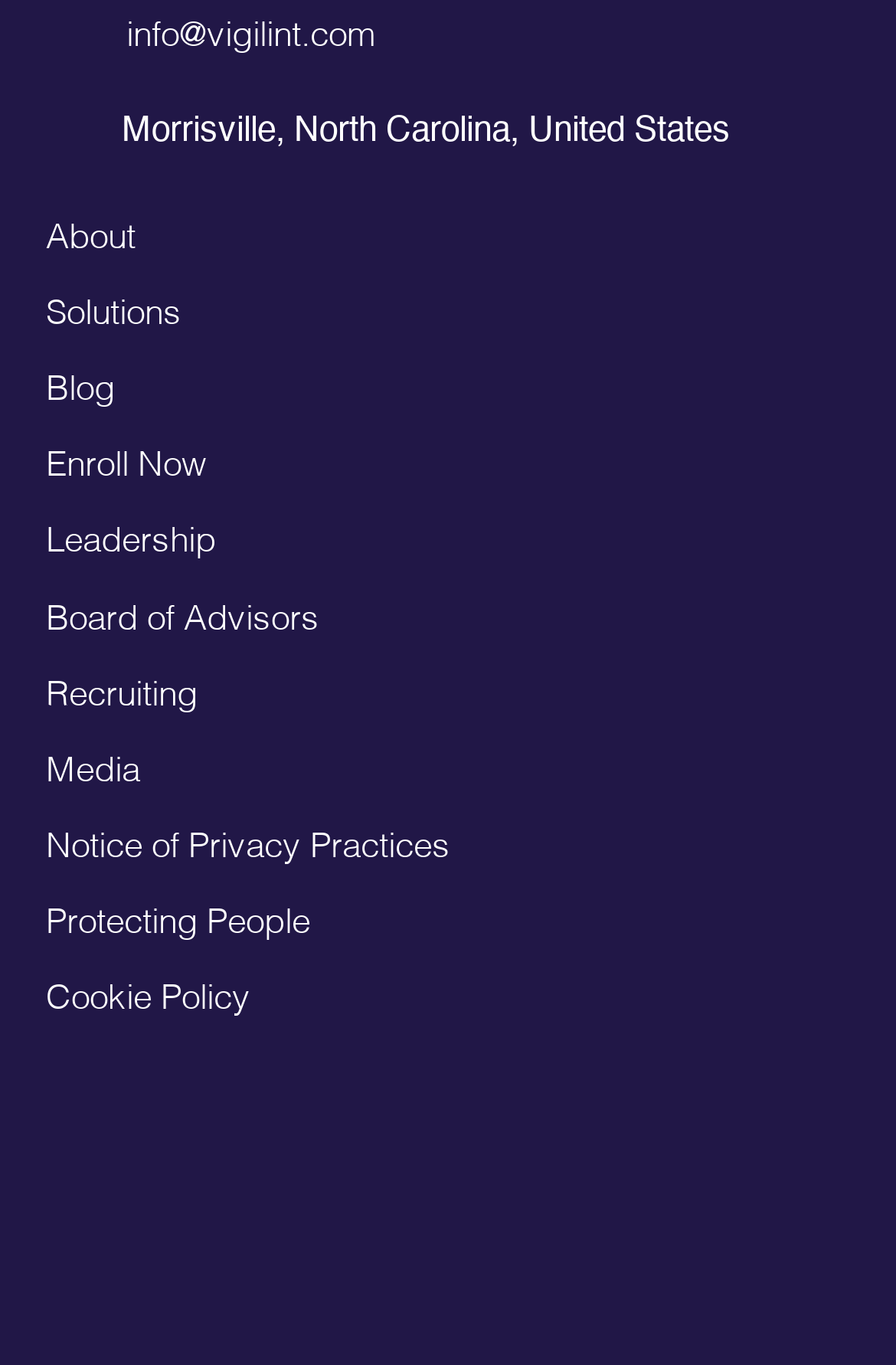Locate the bounding box coordinates of the element that should be clicked to execute the following instruction: "Visit the Instagram page".

None